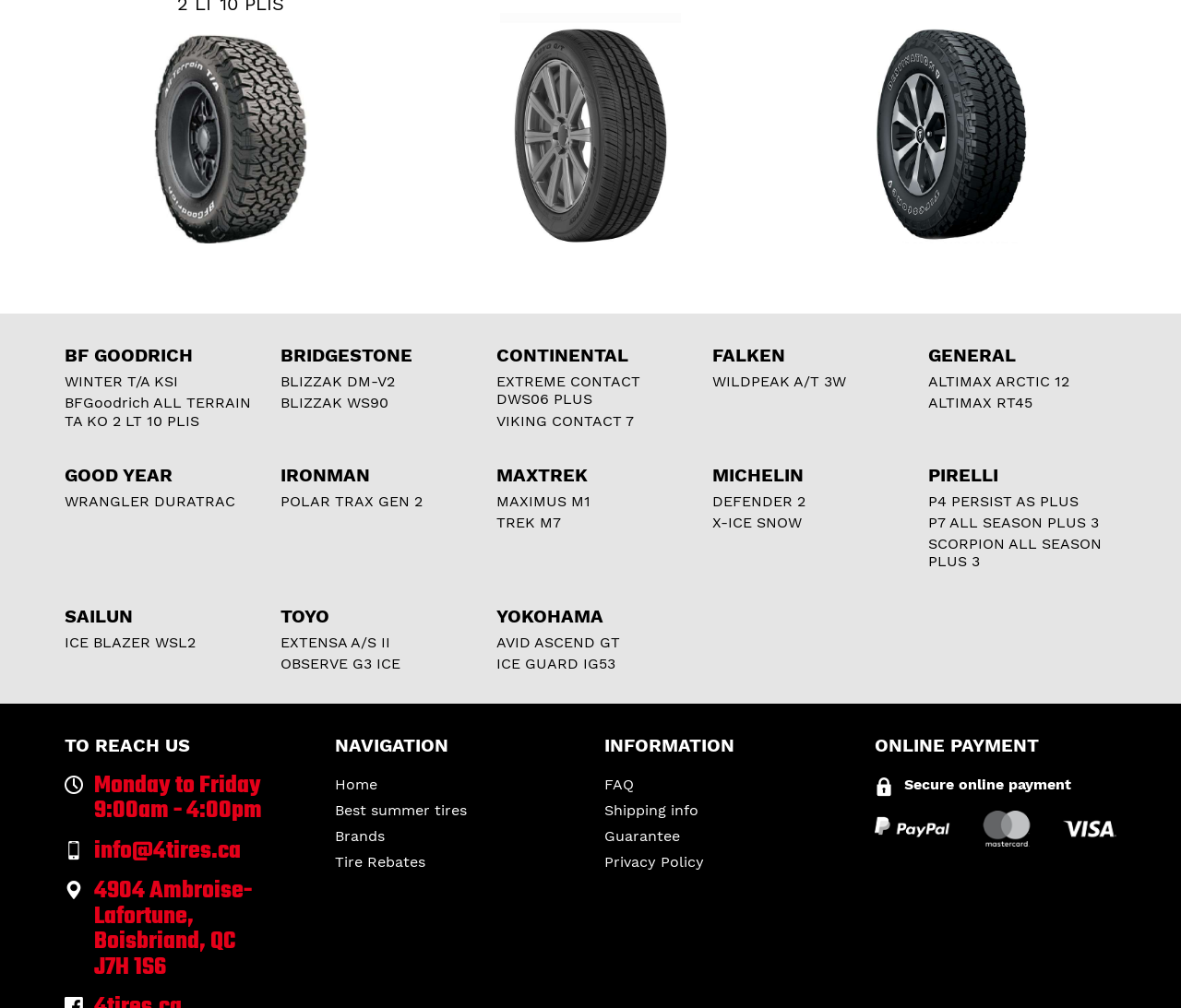Find the bounding box coordinates corresponding to the UI element with the description: "P7 ALL SEASON PLUS 3". The coordinates should be formatted as [left, top, right, bottom], with values as floats between 0 and 1.

[0.786, 0.51, 0.93, 0.527]